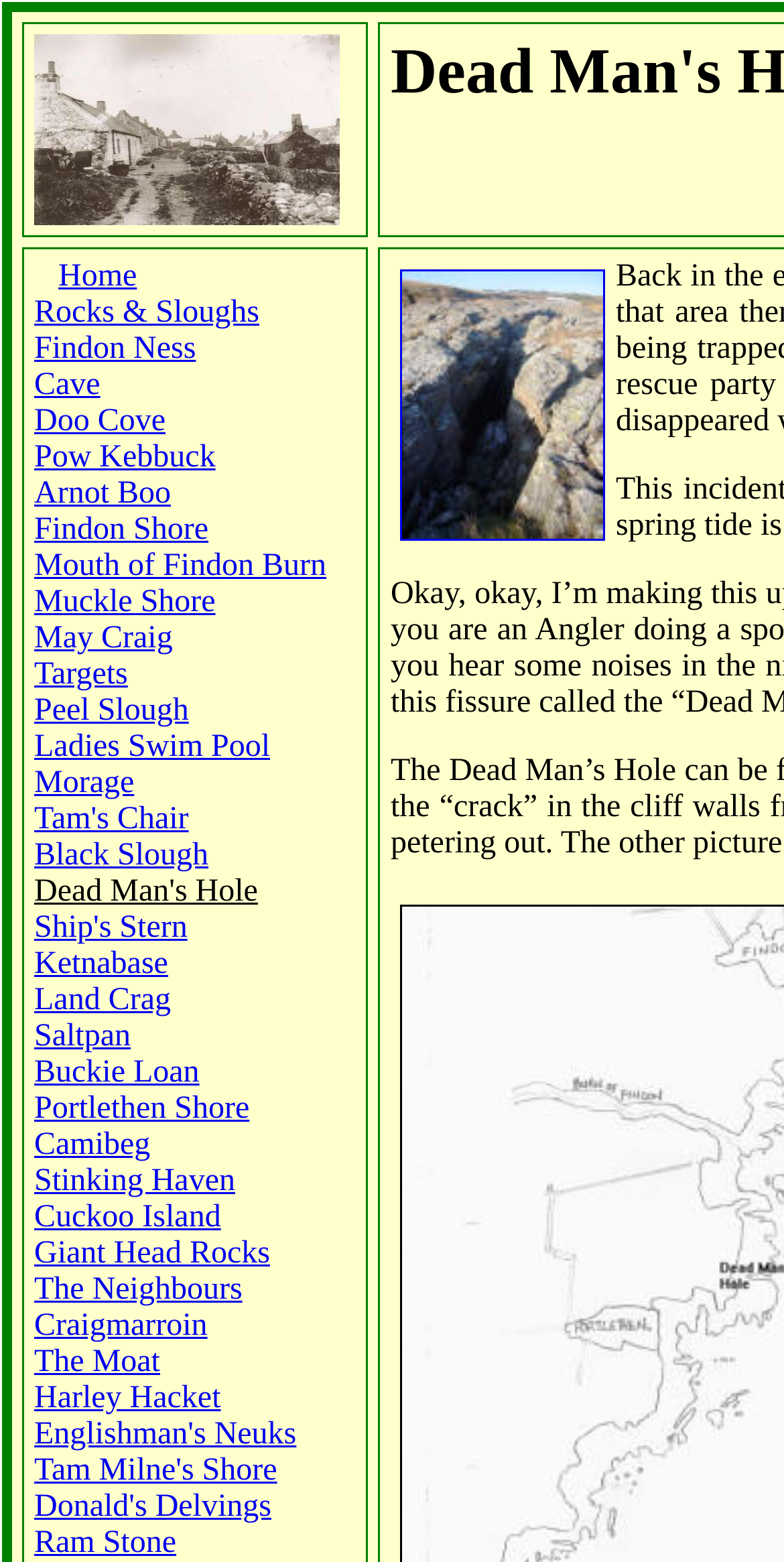Please identify the bounding box coordinates of the element I need to click to follow this instruction: "Go to Cave".

[0.044, 0.236, 0.128, 0.257]